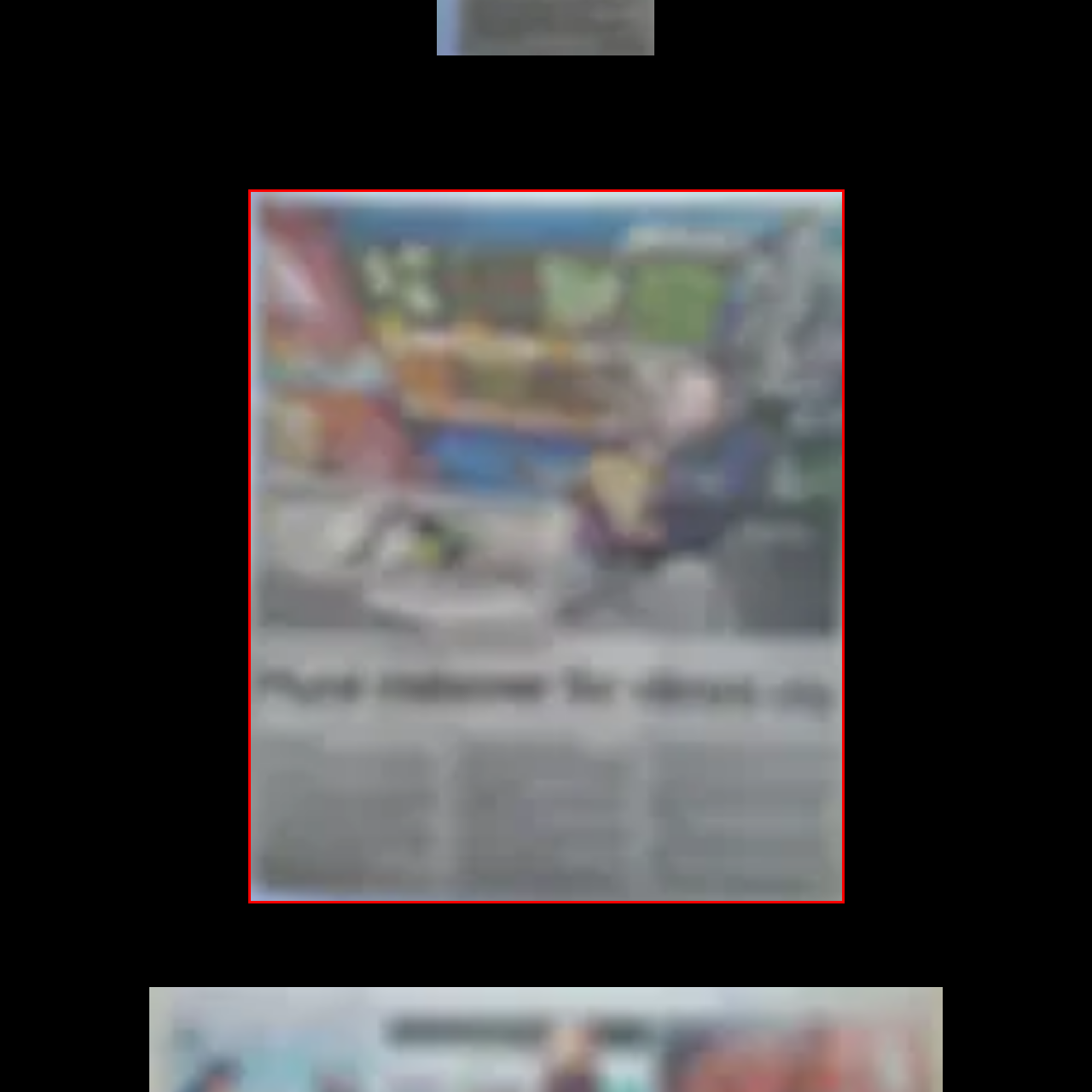Focus on the part of the image that is marked with a yellow outline and respond in detail to the following inquiry based on what you observe: 
What is the topic of discussion in the newspaper article?

The article's headline, 'Funds Redeemed for Urban City', suggests a discussion about financial resources allocated for city development or improvement projects, which is likely focused on initiatives aimed at revitalizing public spaces and fostering community interaction.